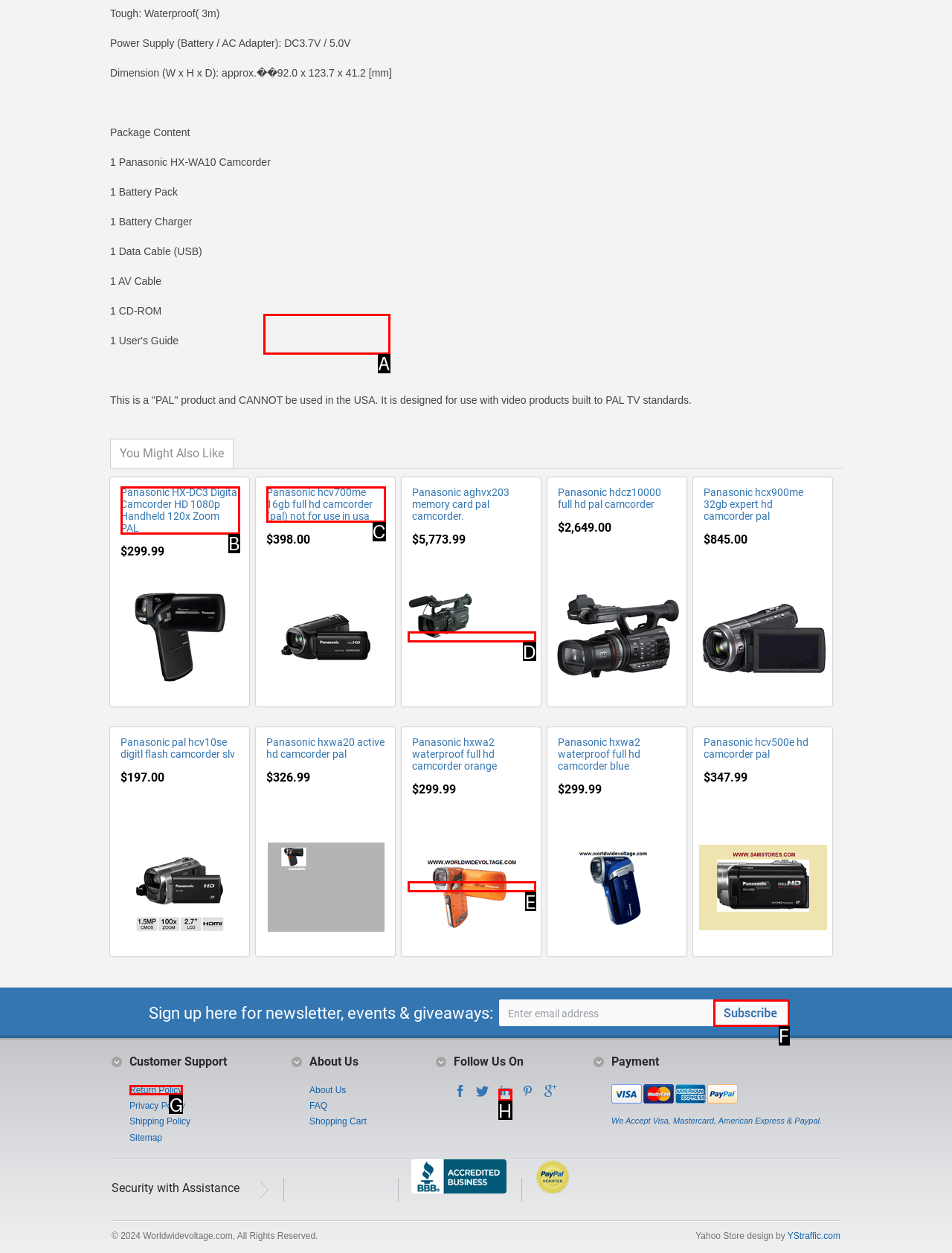Determine which HTML element should be clicked for this task: Click the 'Return Policy' link
Provide the option's letter from the available choices.

G